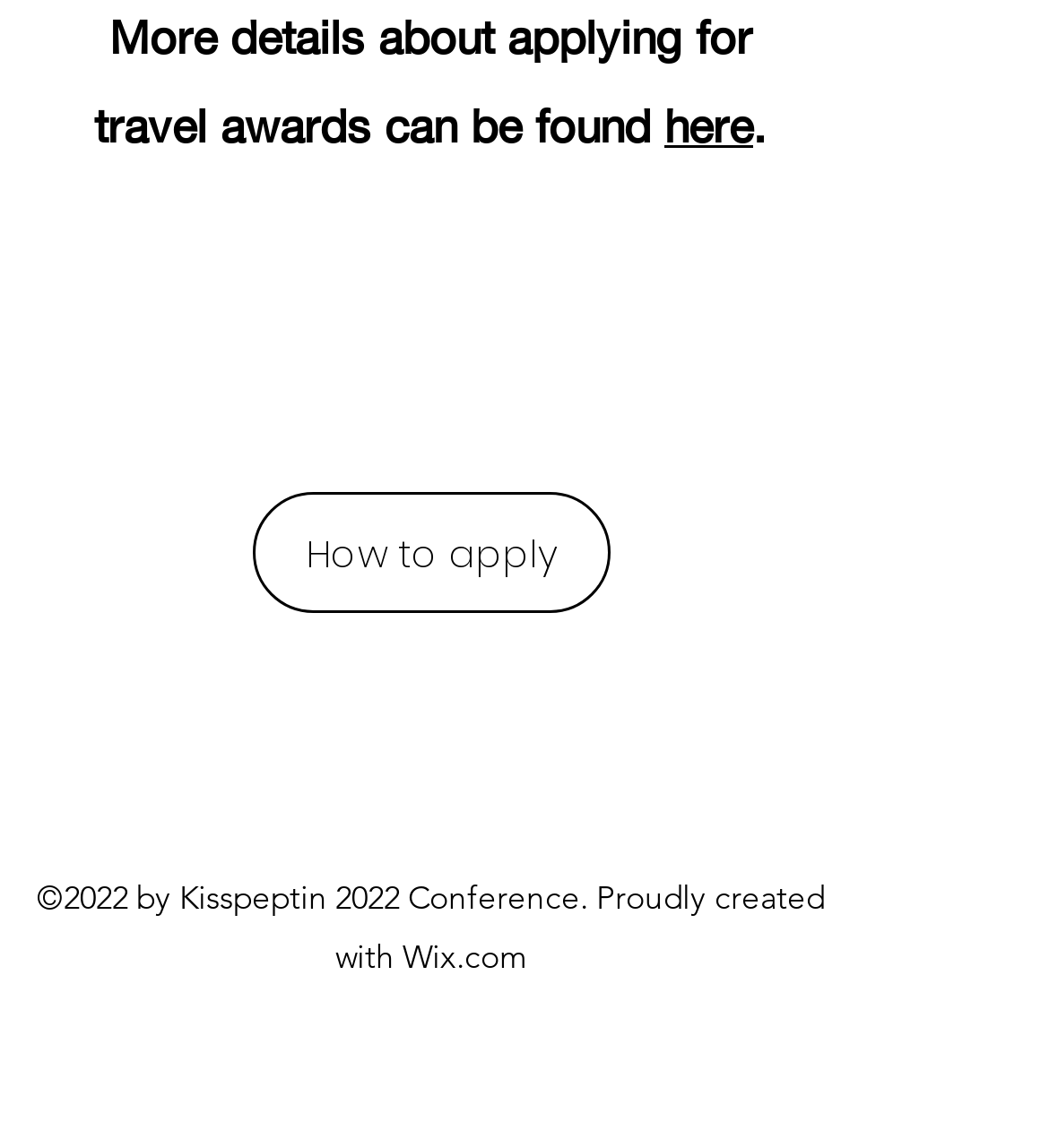What is the text after 'More details about applying for travel awards can be found'?
Answer the question with a single word or phrase derived from the image.

here